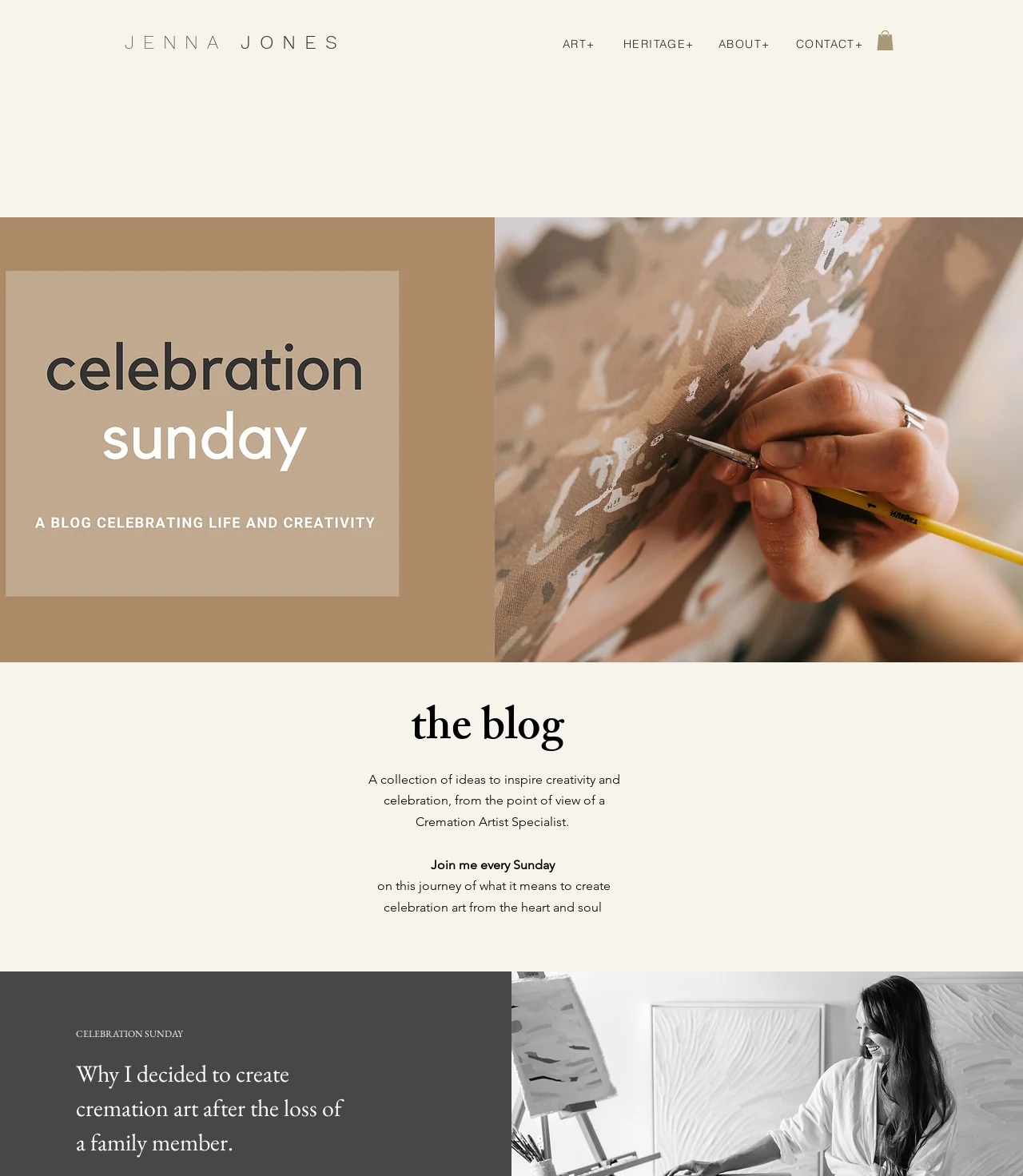Locate the UI element described by JENNA JONES and provide its bounding box coordinates. Use the format (top-left x, top-left y, bottom-right x, bottom-right y) with all values as floating point numbers between 0 and 1.

[0.122, 0.026, 0.338, 0.046]